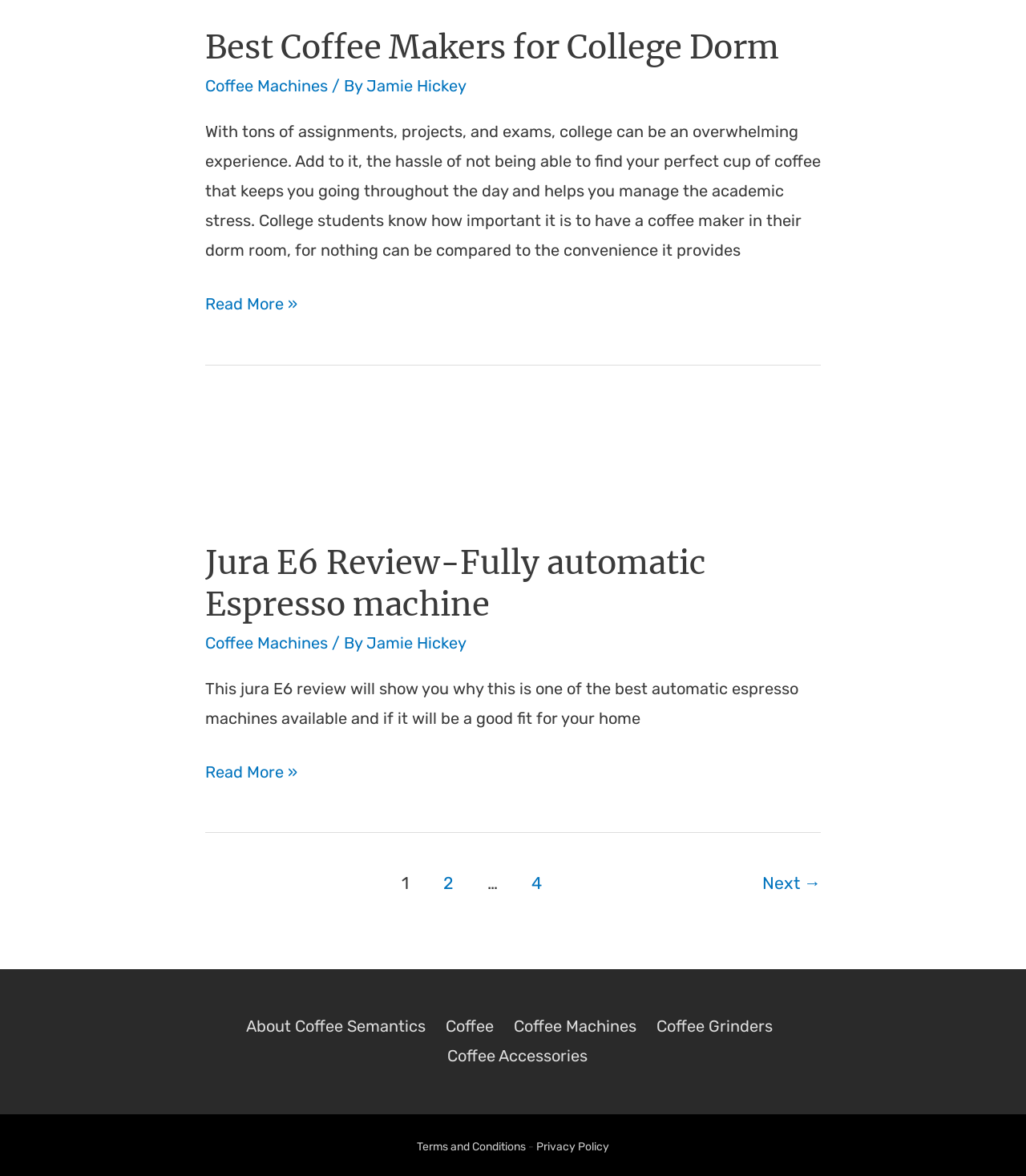What is the topic of the webpage?
Please craft a detailed and exhaustive response to the question.

The webpage is about coffee makers, specifically for college dorms, as indicated by the heading 'Best Coffee Makers for College Dorm' and the content of the article.